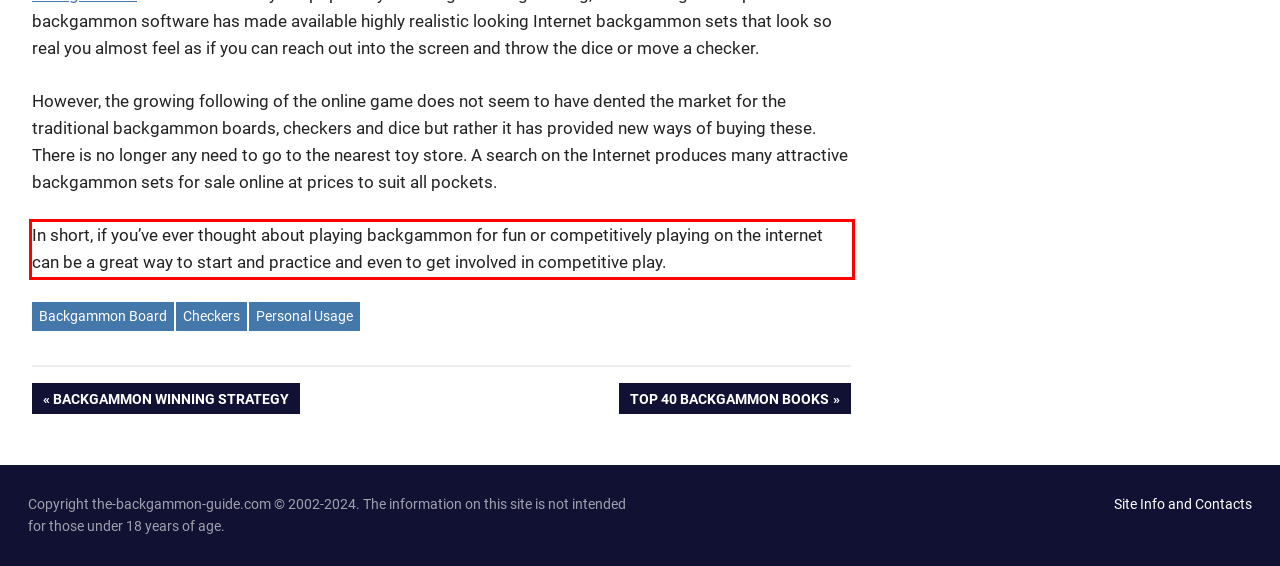Within the screenshot of the webpage, locate the red bounding box and use OCR to identify and provide the text content inside it.

In short, if you’ve ever thought about playing backgammon for fun or competitively playing on the internet can be a great way to start and practice and even to get involved in competitive play.